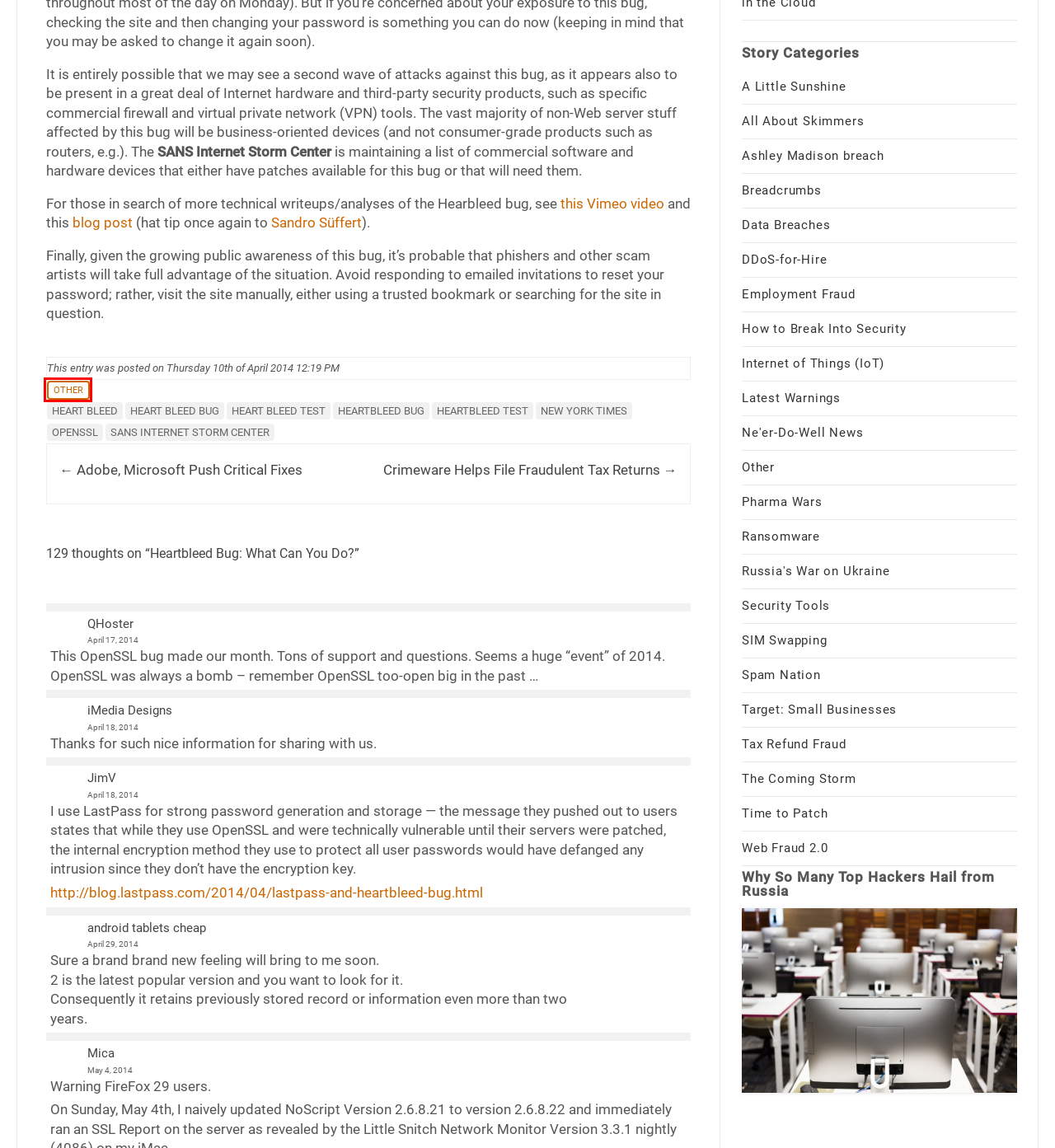Analyze the screenshot of a webpage with a red bounding box and select the webpage description that most accurately describes the new page resulting from clicking the element inside the red box. Here are the candidates:
A. Time to Patch – Krebs on Security
B. All About Skimmers – Krebs on Security
C. Web Fraud 2.0 – Krebs on Security
D. Breadcrumbs – Krebs on Security
E. heart bleed – Krebs on Security
F. DDoS-for-Hire – Krebs on Security
G. Security Tools – Krebs on Security
H. Other – Krebs on Security

H